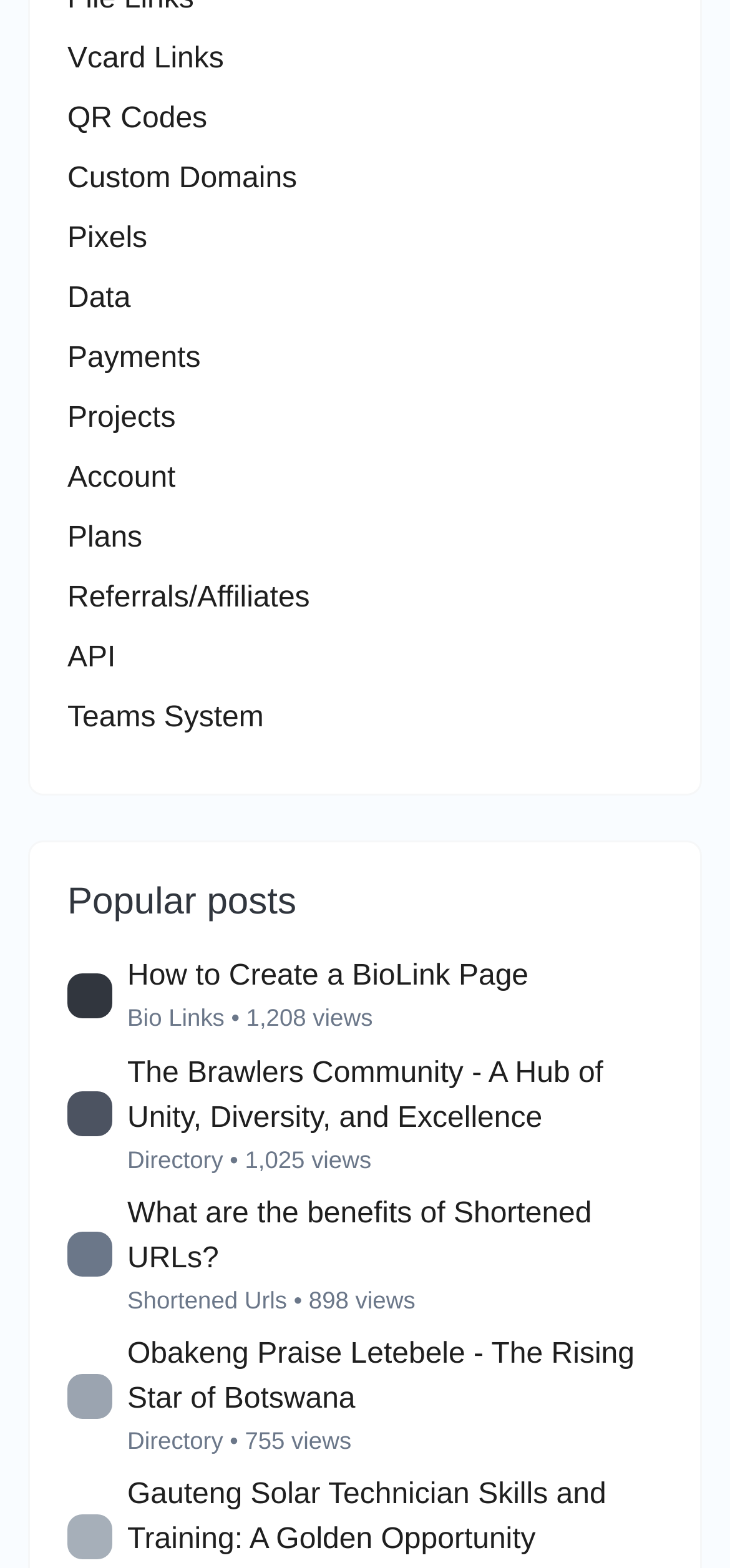Answer this question using a single word or a brief phrase:
What is the view count of the fourth popular post?

755 views